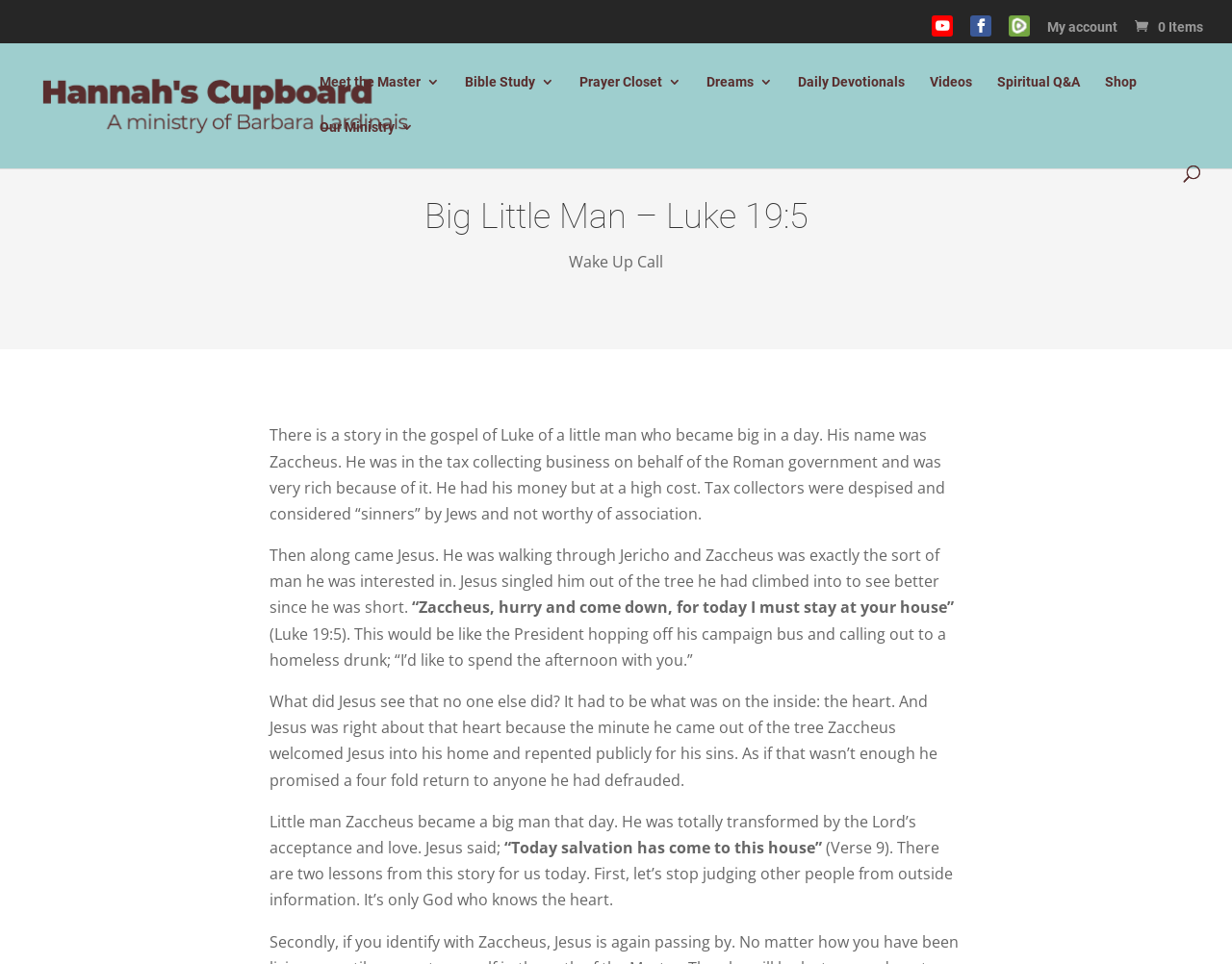Please identify the bounding box coordinates of the area that needs to be clicked to follow this instruction: "Visit 'Hannah's Cupboard'".

[0.027, 0.099, 0.372, 0.118]